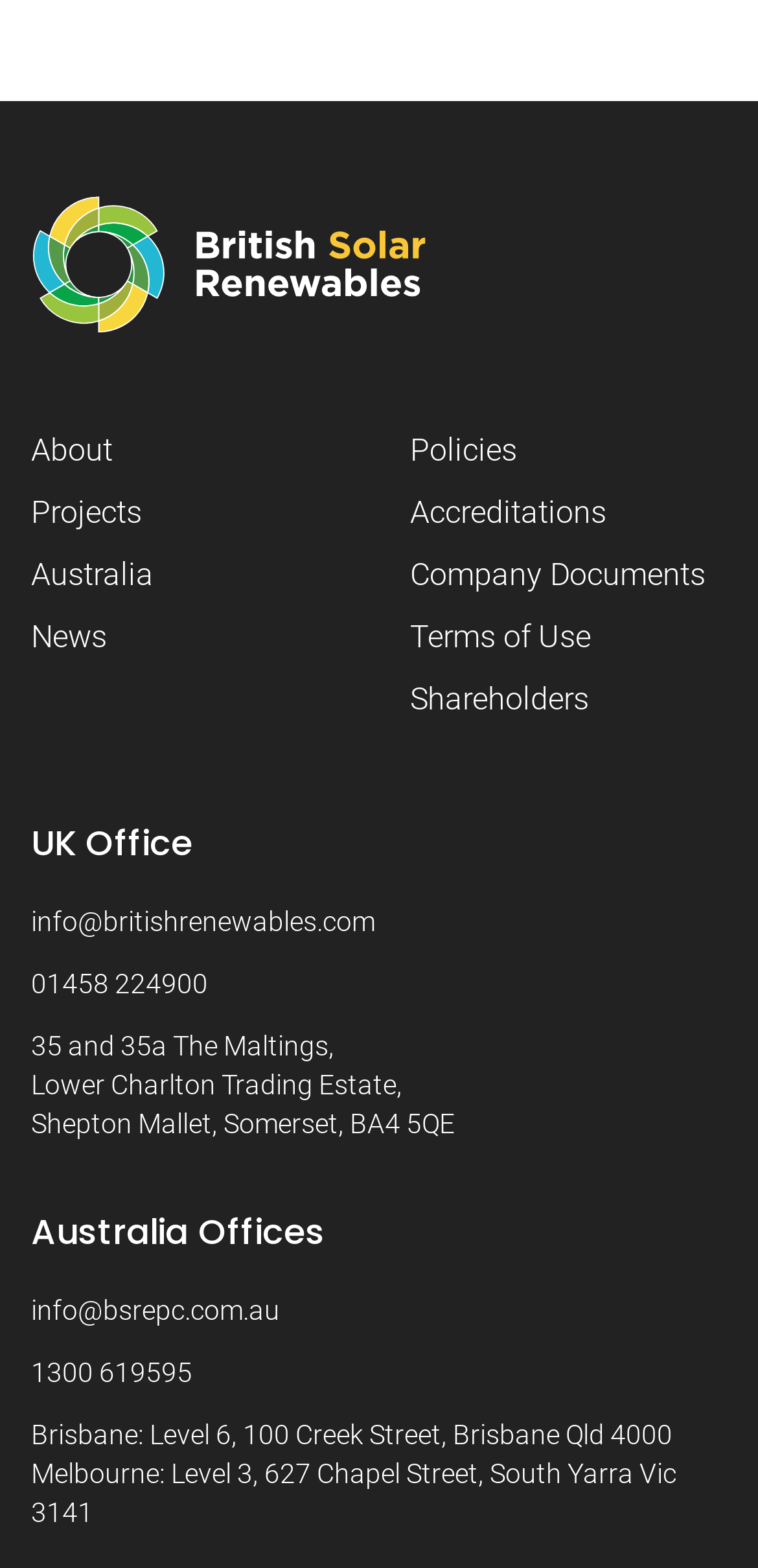Find the bounding box coordinates for the area that must be clicked to perform this action: "Call Australia office".

[0.041, 0.863, 0.959, 0.888]